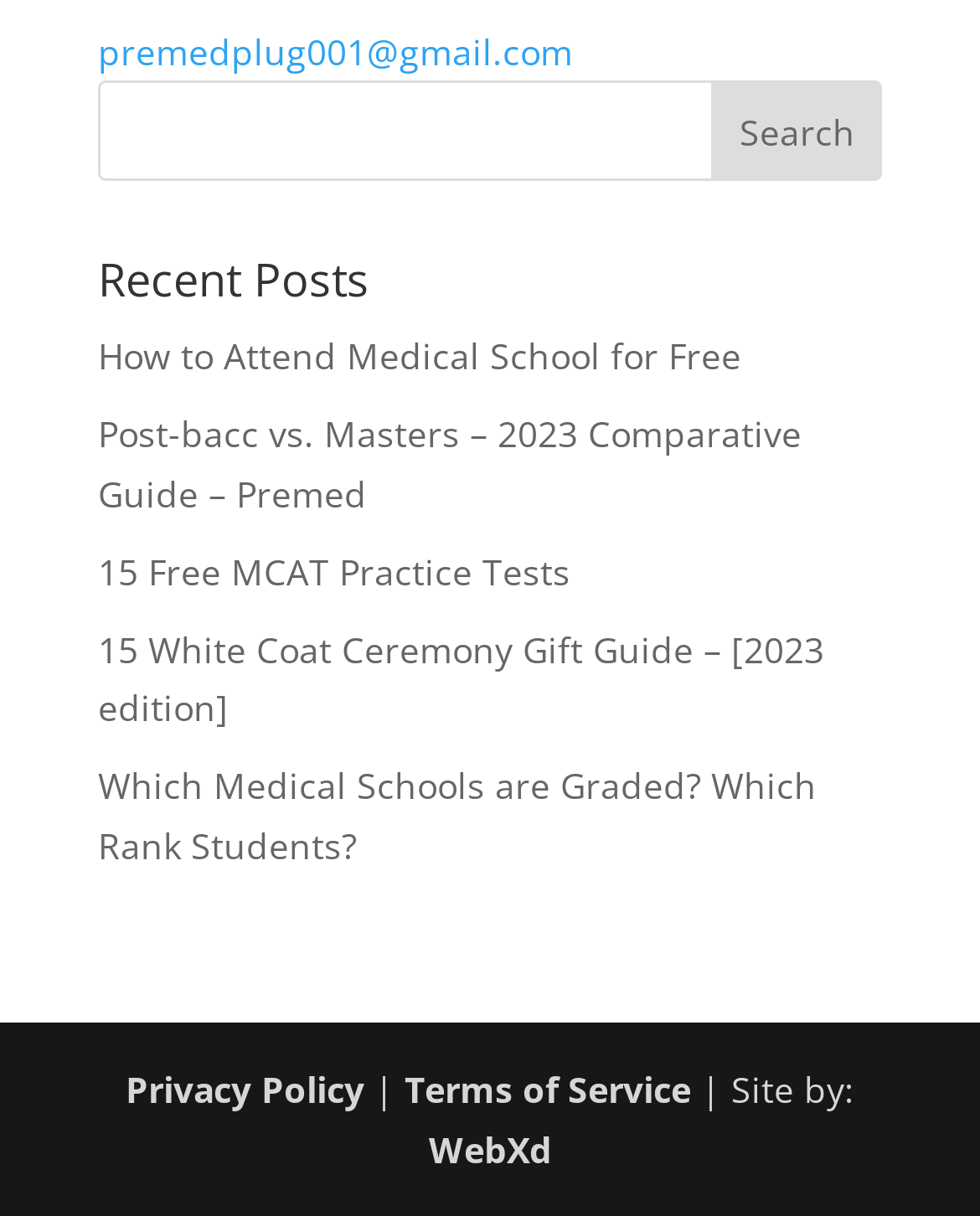Locate the bounding box coordinates of the element to click to perform the following action: 'visit the website of WebXd'. The coordinates should be given as four float values between 0 and 1, in the form of [left, top, right, bottom].

[0.437, 0.925, 0.563, 0.964]